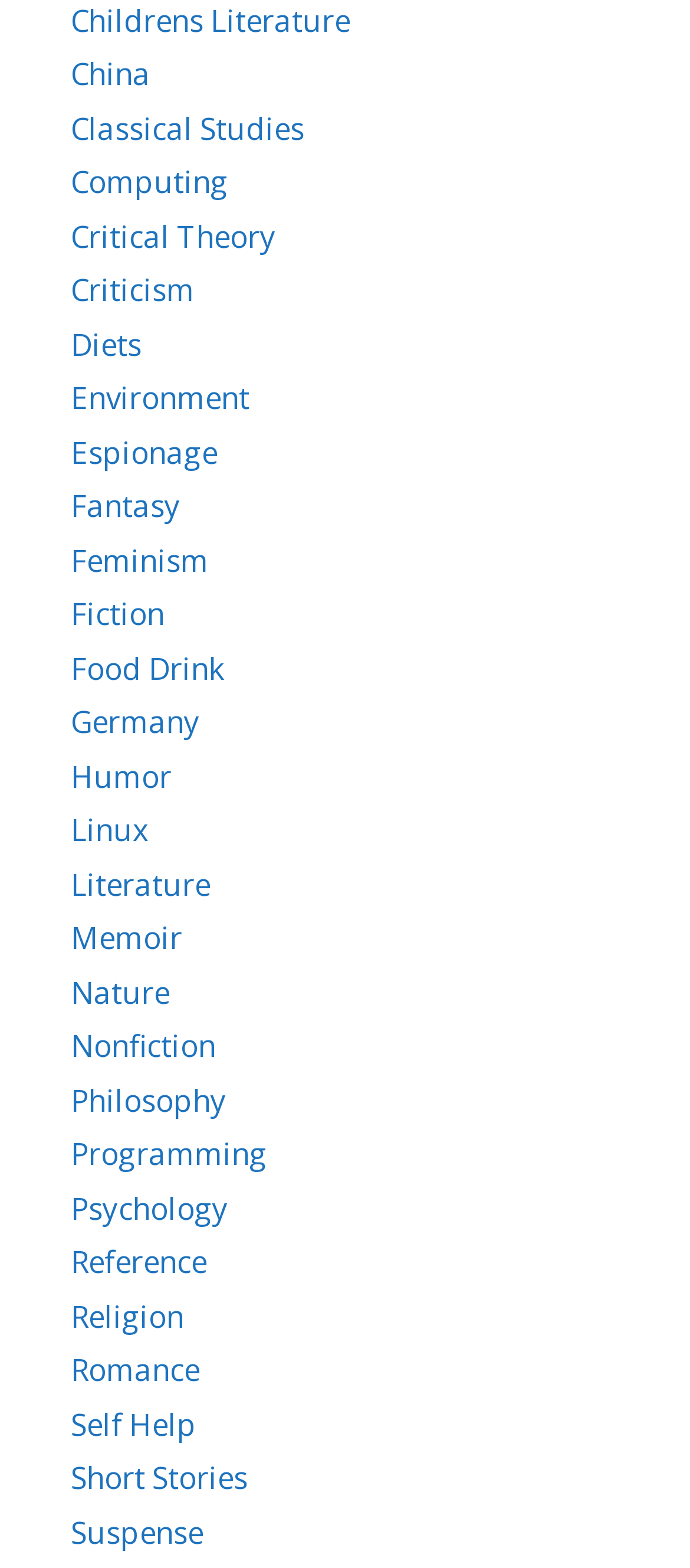Could you find the bounding box coordinates of the clickable area to complete this instruction: "View Computing"?

[0.103, 0.103, 0.331, 0.129]